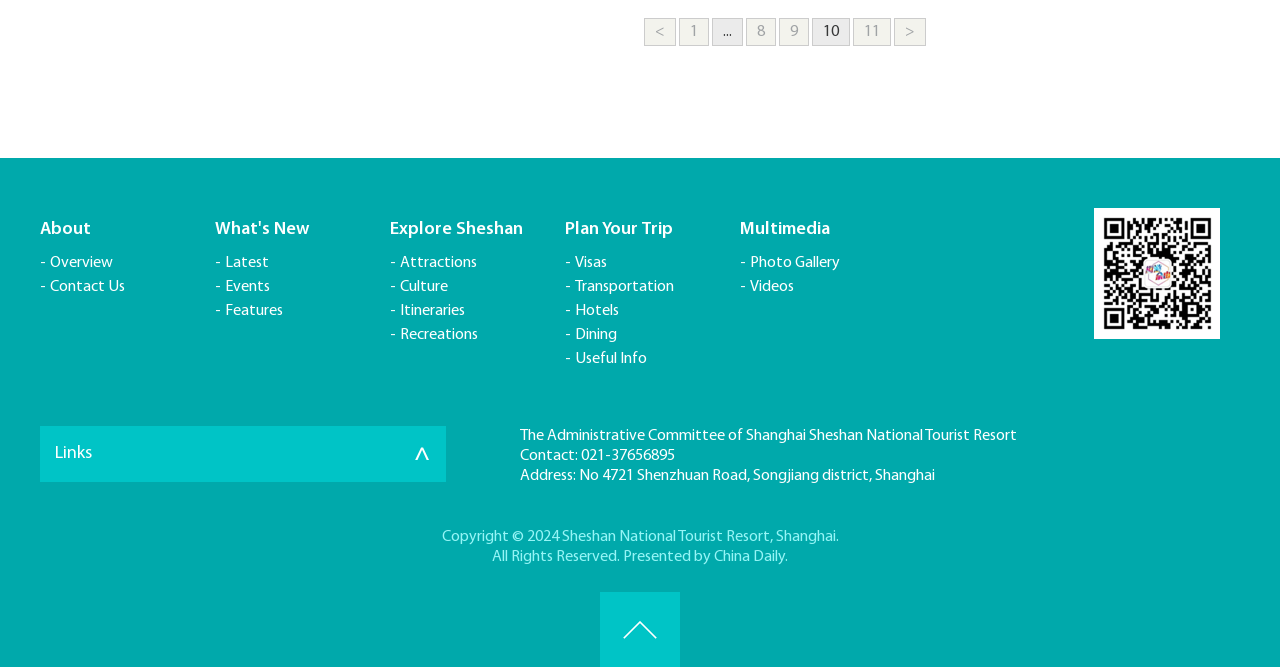Please identify the bounding box coordinates of the area that needs to be clicked to fulfill the following instruction: "View Photo Gallery."

[0.586, 0.377, 0.707, 0.413]